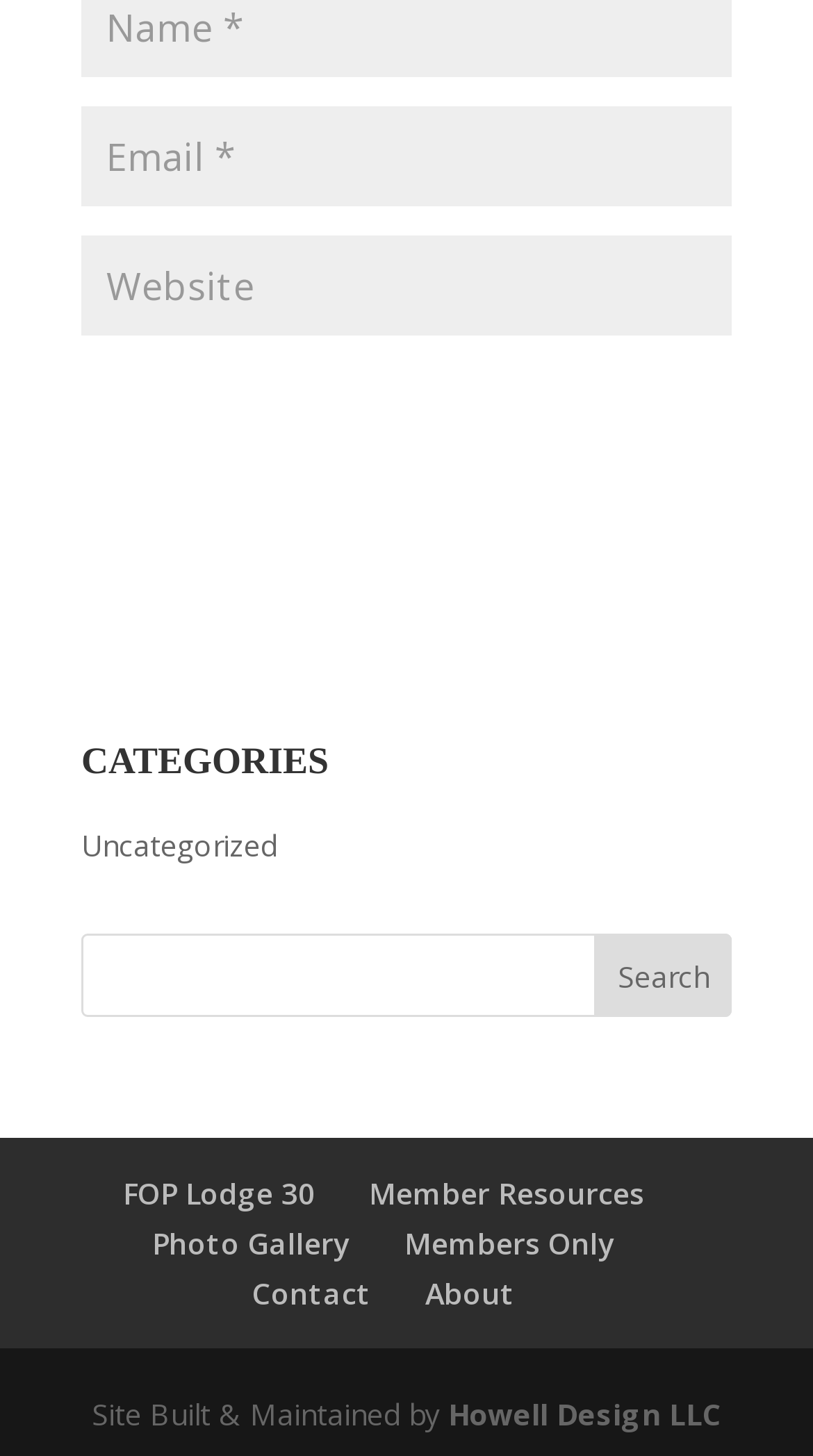What is the purpose of the textbox with 'Name *' label?
Analyze the image and deliver a detailed answer to the question.

The textbox with the label 'Name *' is required, indicating that it is a mandatory field. Its purpose is to input the user's name, likely for submitting a comment or registering on the website.